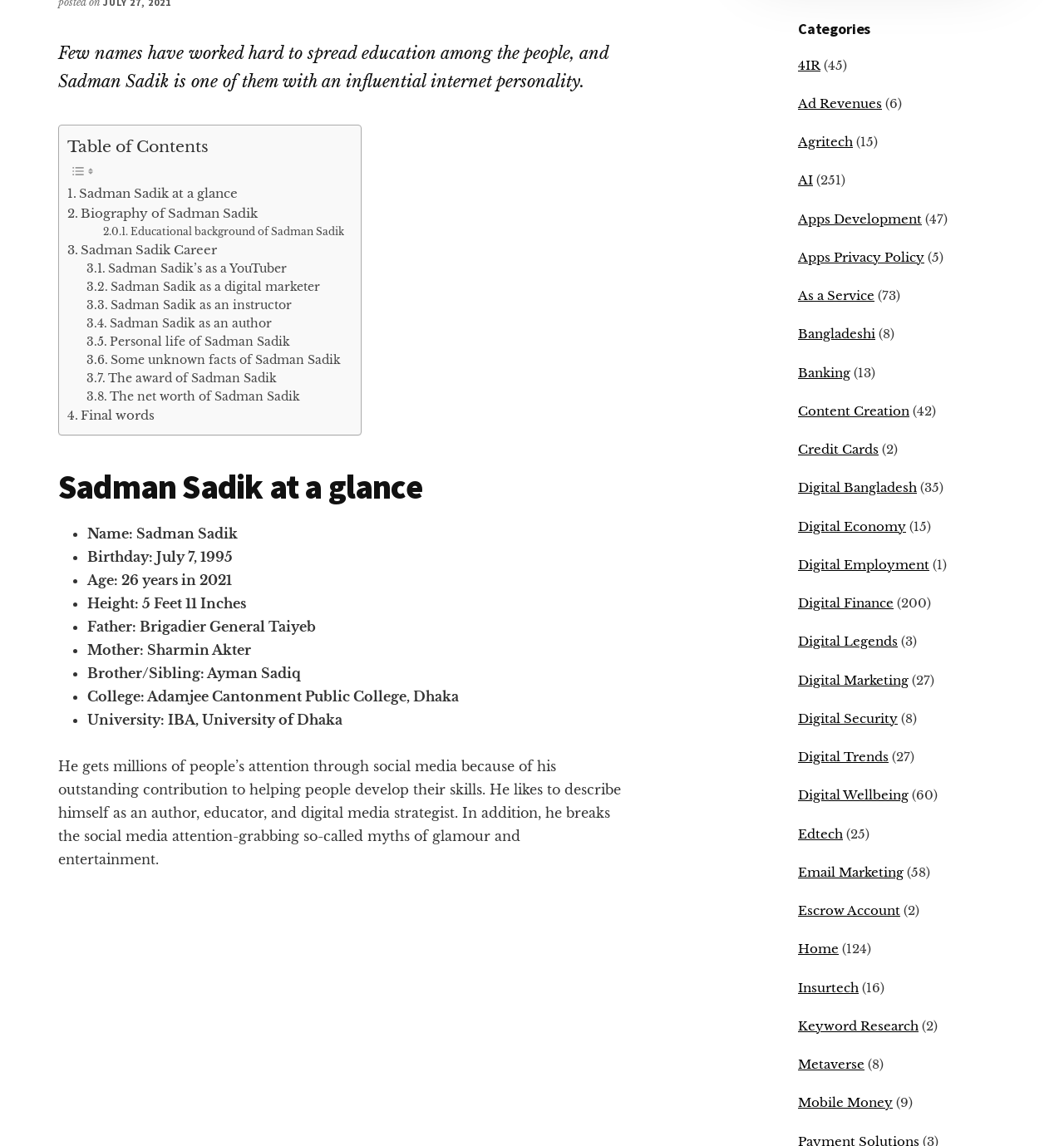Provide the bounding box coordinates of the HTML element this sentence describes: "Sadman Sadik at a glance". The bounding box coordinates consist of four float numbers between 0 and 1, i.e., [left, top, right, bottom].

[0.063, 0.16, 0.223, 0.178]